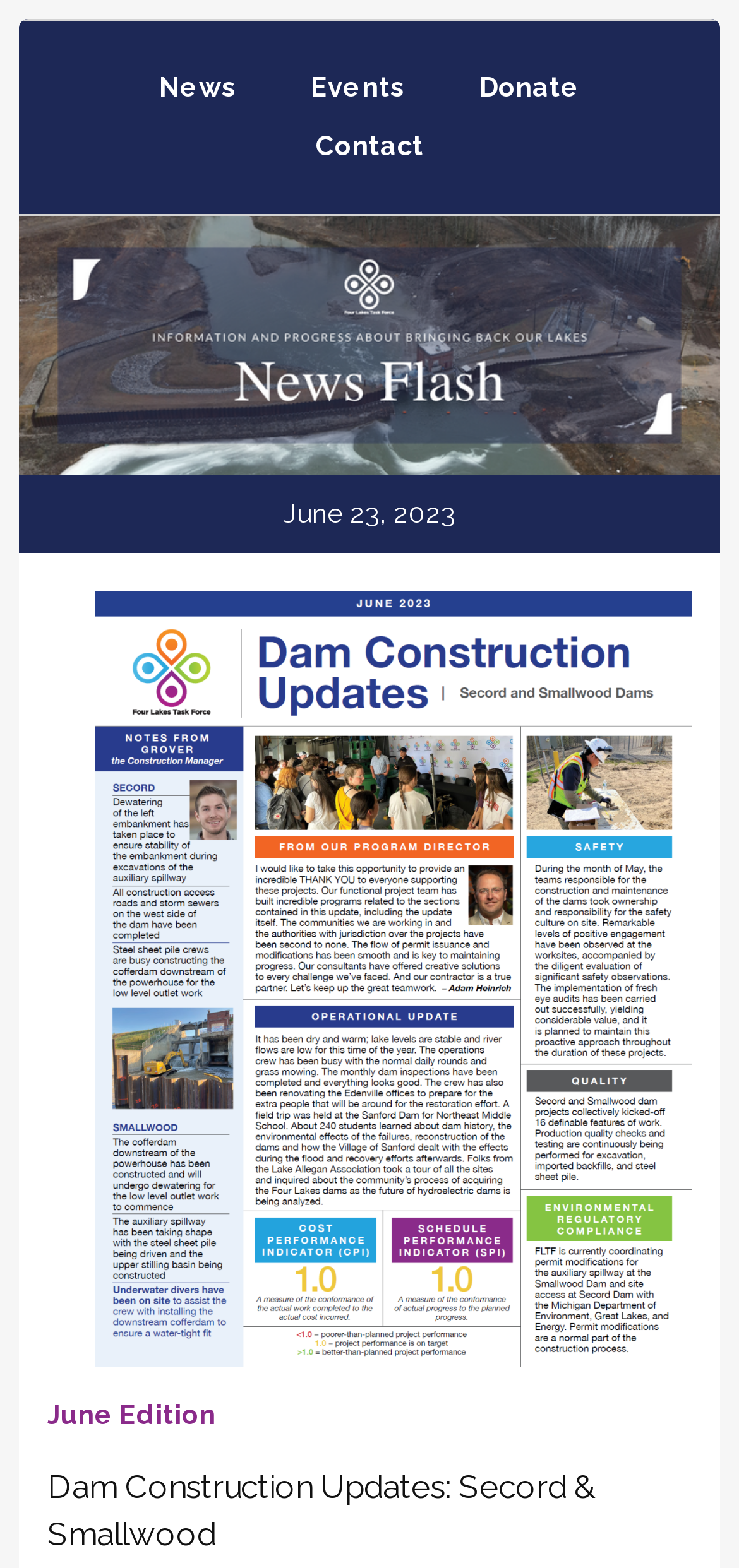What is the title of the news flash?
Refer to the image and give a detailed response to the question.

I found the title 'Four Lakes Task Force News Flash' in the webpage, which is likely the title of a news article or a newsletter.